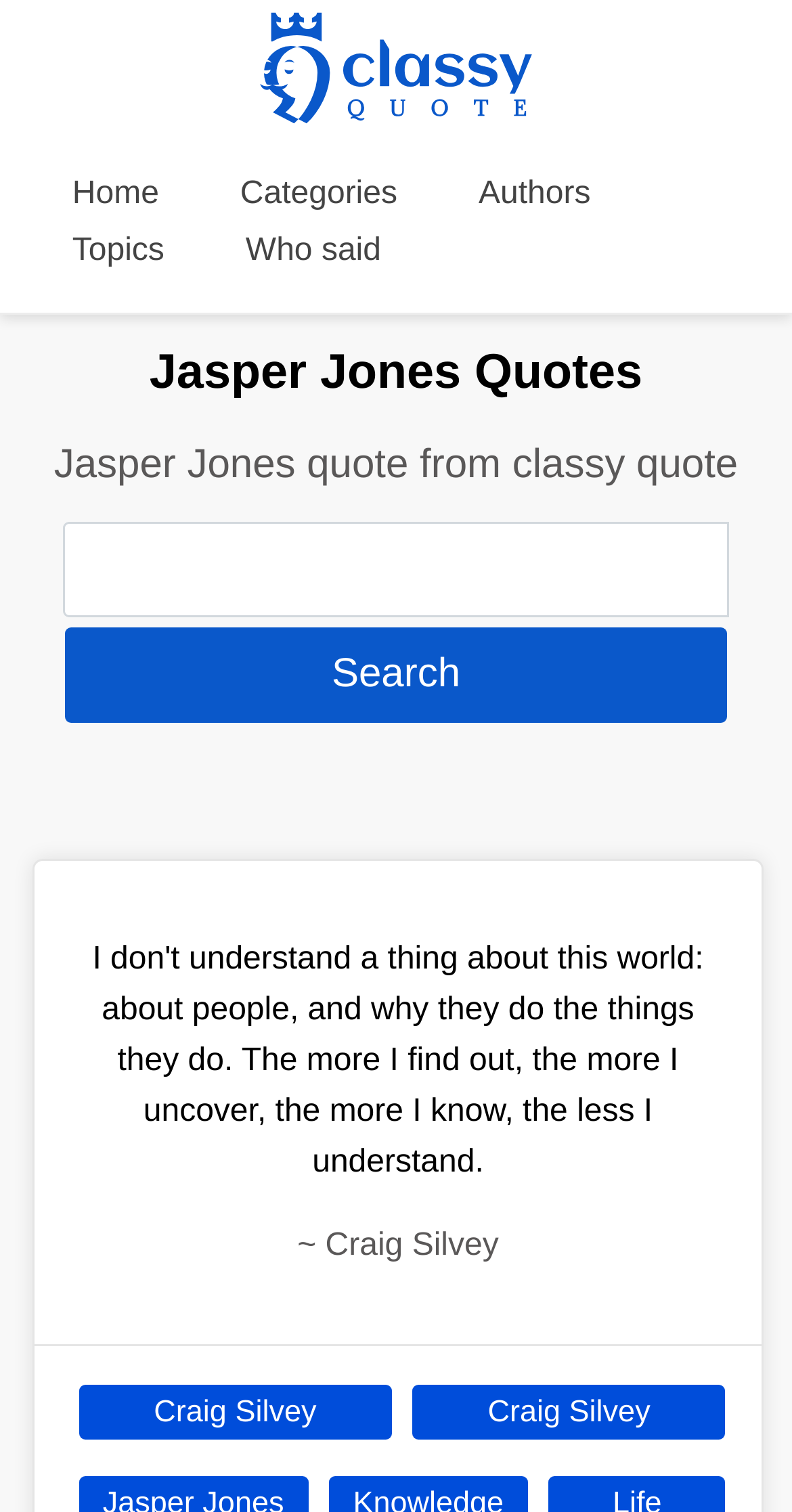Can you find the bounding box coordinates of the area I should click to execute the following instruction: "Click on the Home link"?

[0.091, 0.117, 0.201, 0.14]